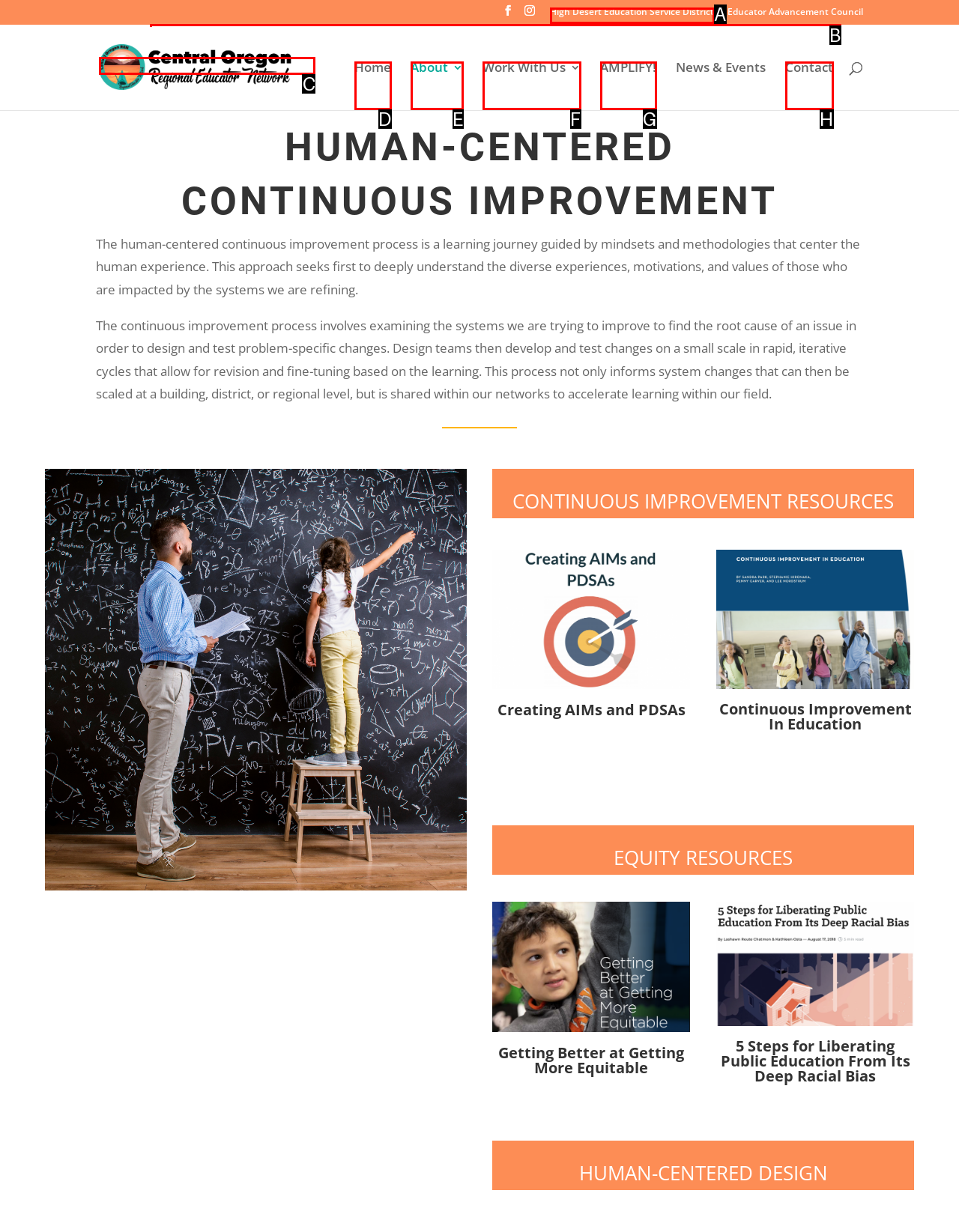Based on the element description: Home, choose the HTML element that matches best. Provide the letter of your selected option.

D